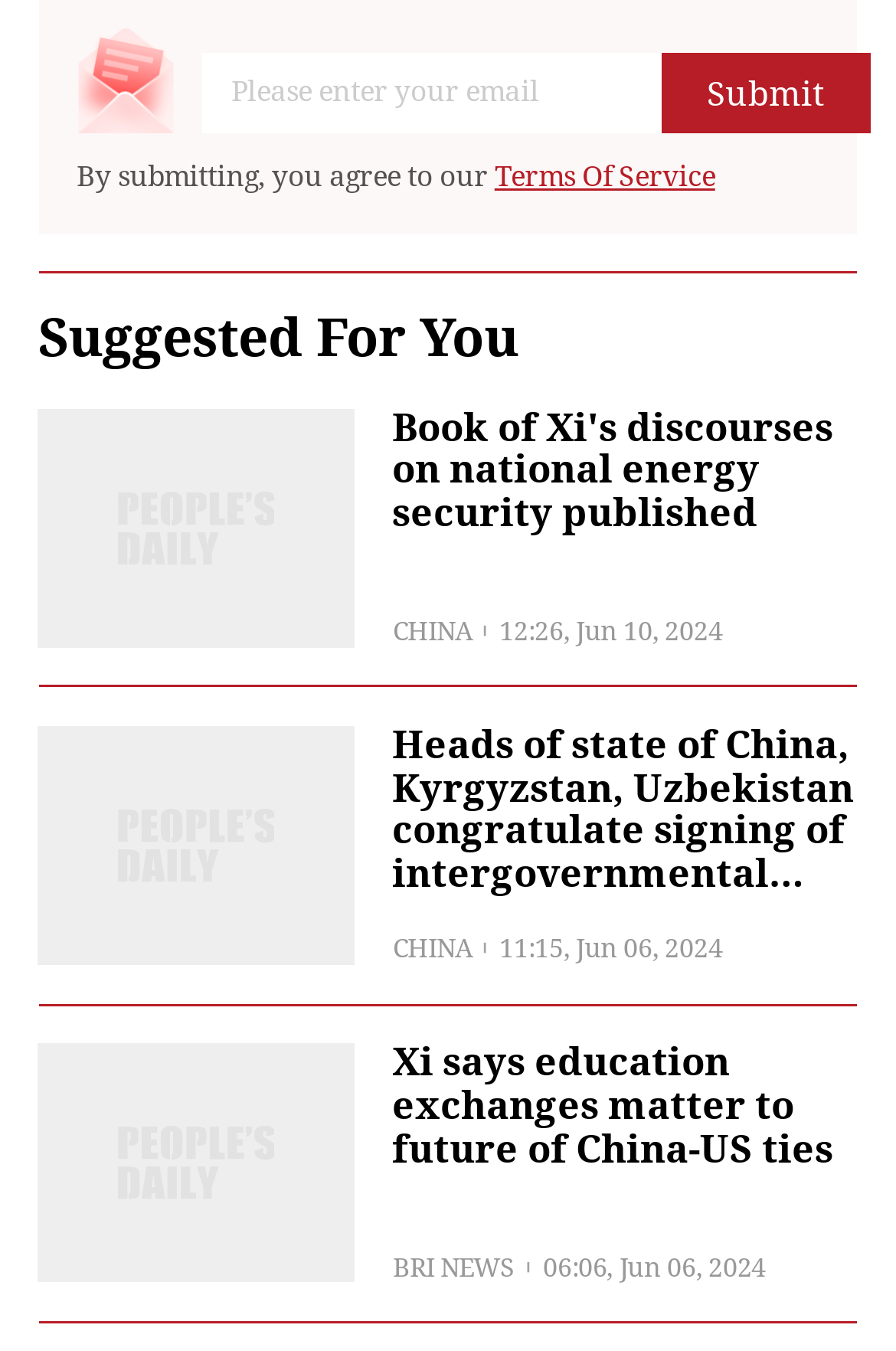What is the name of the news section?
Ensure your answer is thorough and detailed.

The name of the news section is 'BRI NEWS', which is located at the bottom of the webpage, indicated by the StaticText element with bounding box coordinates [0.437, 0.926, 0.573, 0.949].